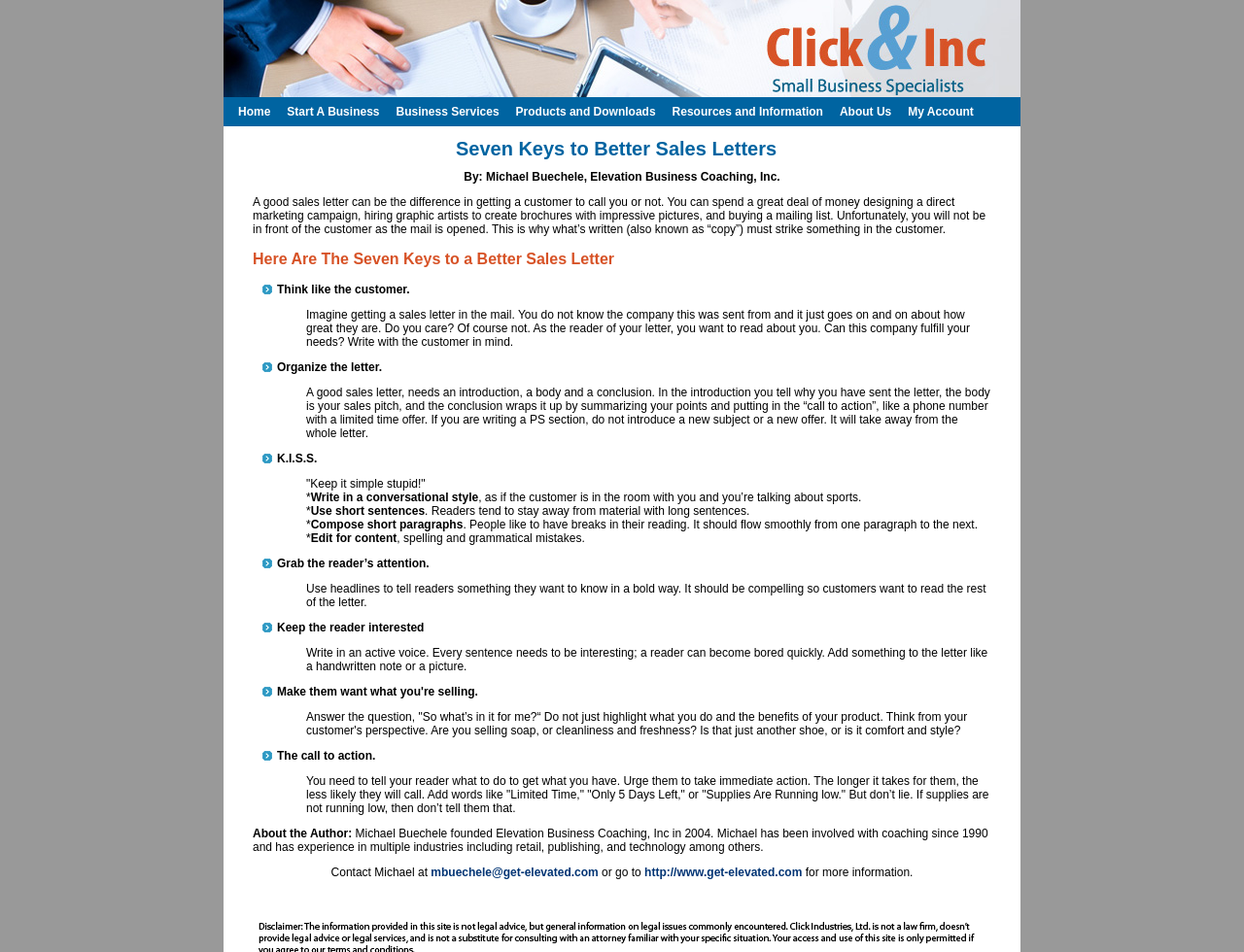Can you show the bounding box coordinates of the region to click on to complete the task described in the instruction: "Visit the website"?

[0.518, 0.91, 0.645, 0.924]